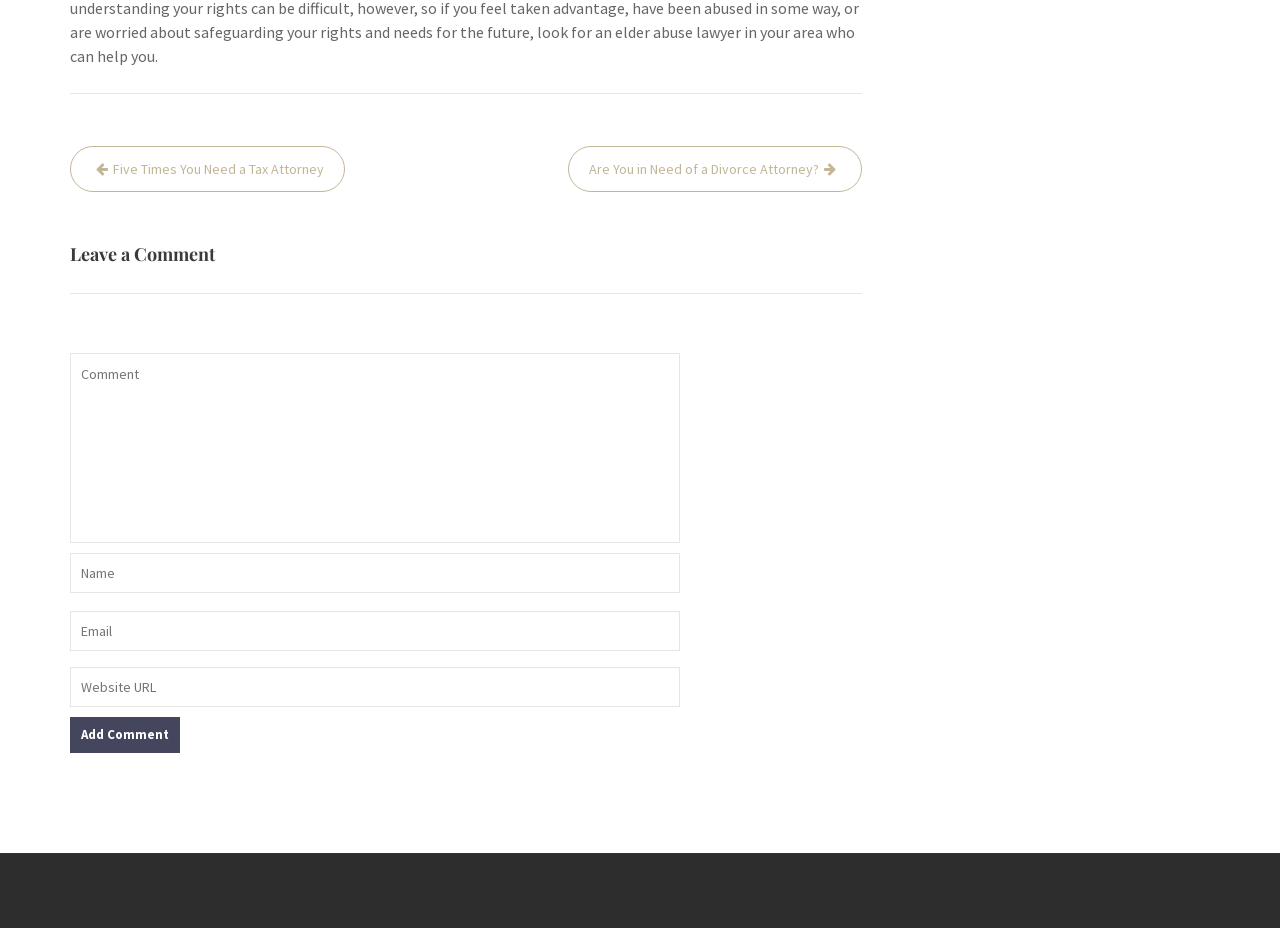What is the purpose of the navigation section?
Give a one-word or short-phrase answer derived from the screenshot.

Post navigation